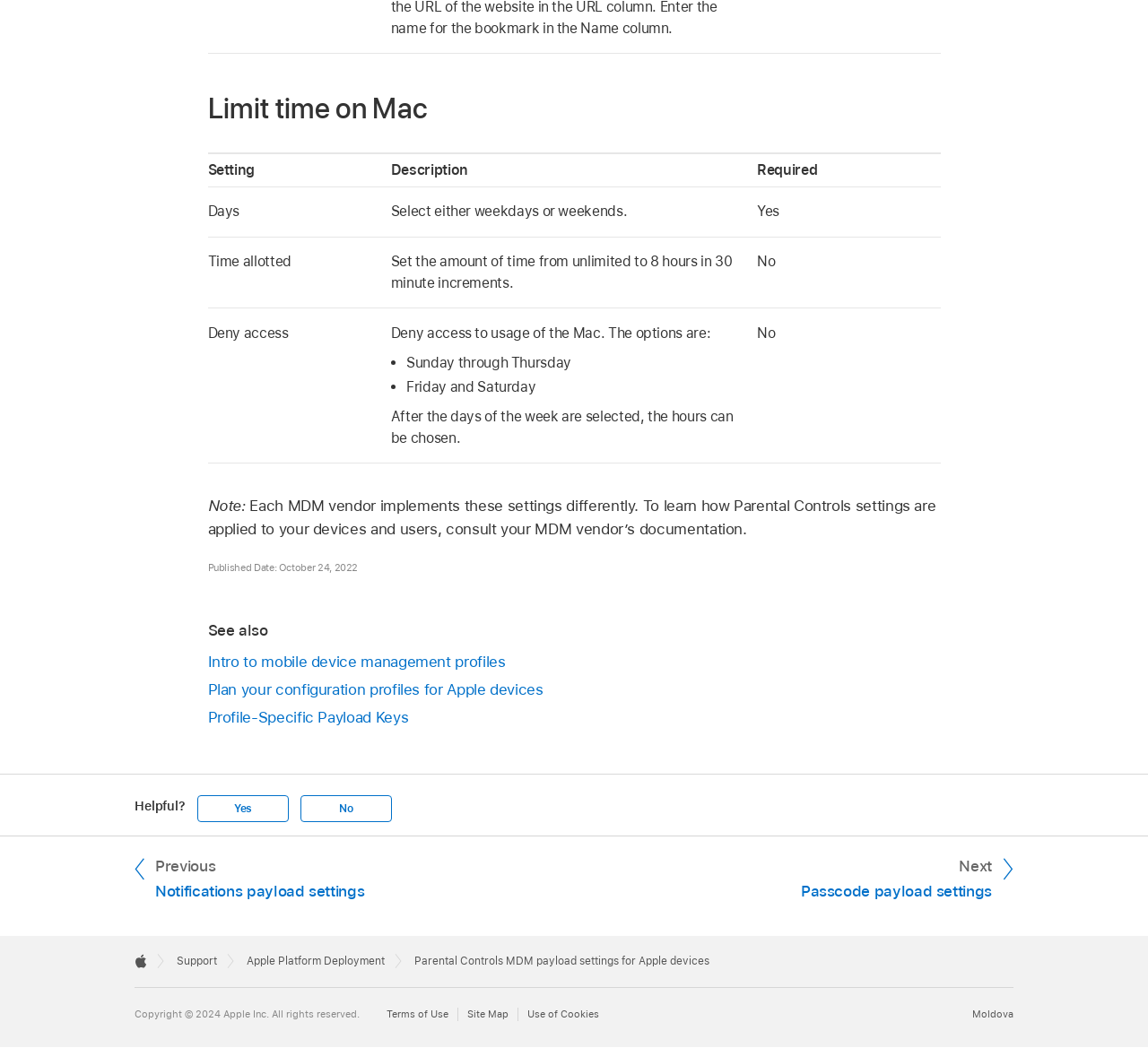Find the bounding box coordinates of the clickable area that will achieve the following instruction: "Click on 'Parental Controls MDM payload settings for Apple devices'".

[0.361, 0.911, 0.618, 0.923]